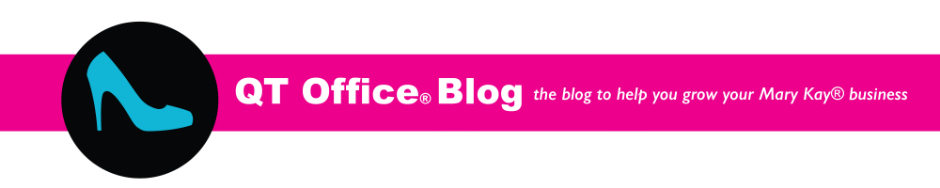What is the purpose of the QT Office Blog?
Make sure to answer the question with a detailed and comprehensive explanation.

The tagline beneath the blog title explicitly states the purpose of the QT Office Blog, which is to provide resources and support to individuals looking to grow their Mary Kay business, emphasizing its role in empowering entrepreneurs within the Mary Kay community.